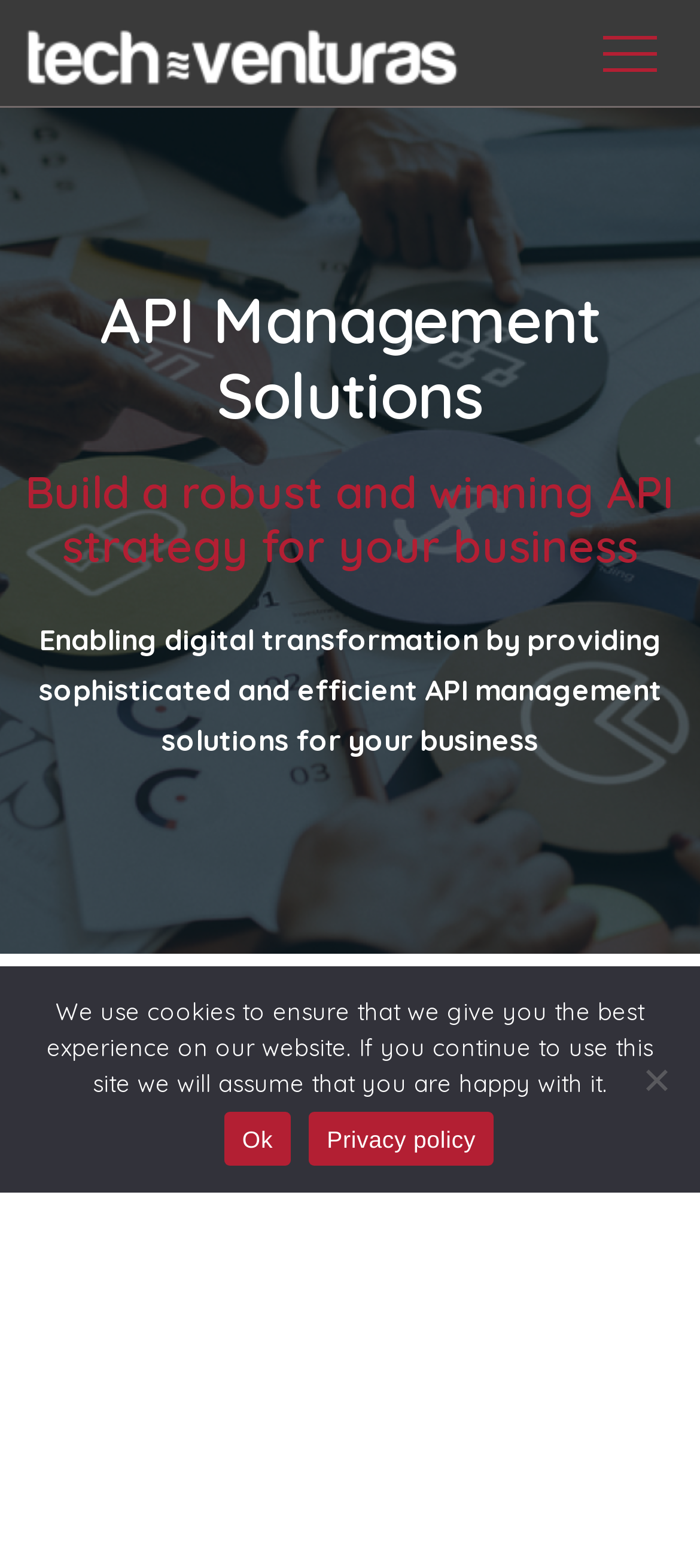Create a detailed summary of all the visual and textual information on the webpage.

The webpage is about API Management Solutions provided by Tech Venturas. At the top left, there is a logo image of Techventuras. Next to it, on the top right, there is a button with no text. 

Below the logo, there are three headings that describe the API Management Solutions. The first heading is "API Management Solutions", followed by a subheading that explains the purpose of the solution, which is to build a robust and winning API strategy for businesses. The third heading further elaborates on how the solution enables digital transformation by providing sophisticated and efficient API management solutions.

On the bottom left, there is a breadcrumb navigation bar with three links: "Home", "Enterprise Digitalization Services Overview", and "API Management Solutions". 

At the bottom of the page, there is a cookie notice dialog box that is not currently in focus. The dialog box contains a message about the use of cookies on the website and provides two options: "Ok" to accept the cookies and "Privacy policy" to learn more about the website's privacy policy. There is also a "No" button on the bottom right, but it is not clear what it is for.